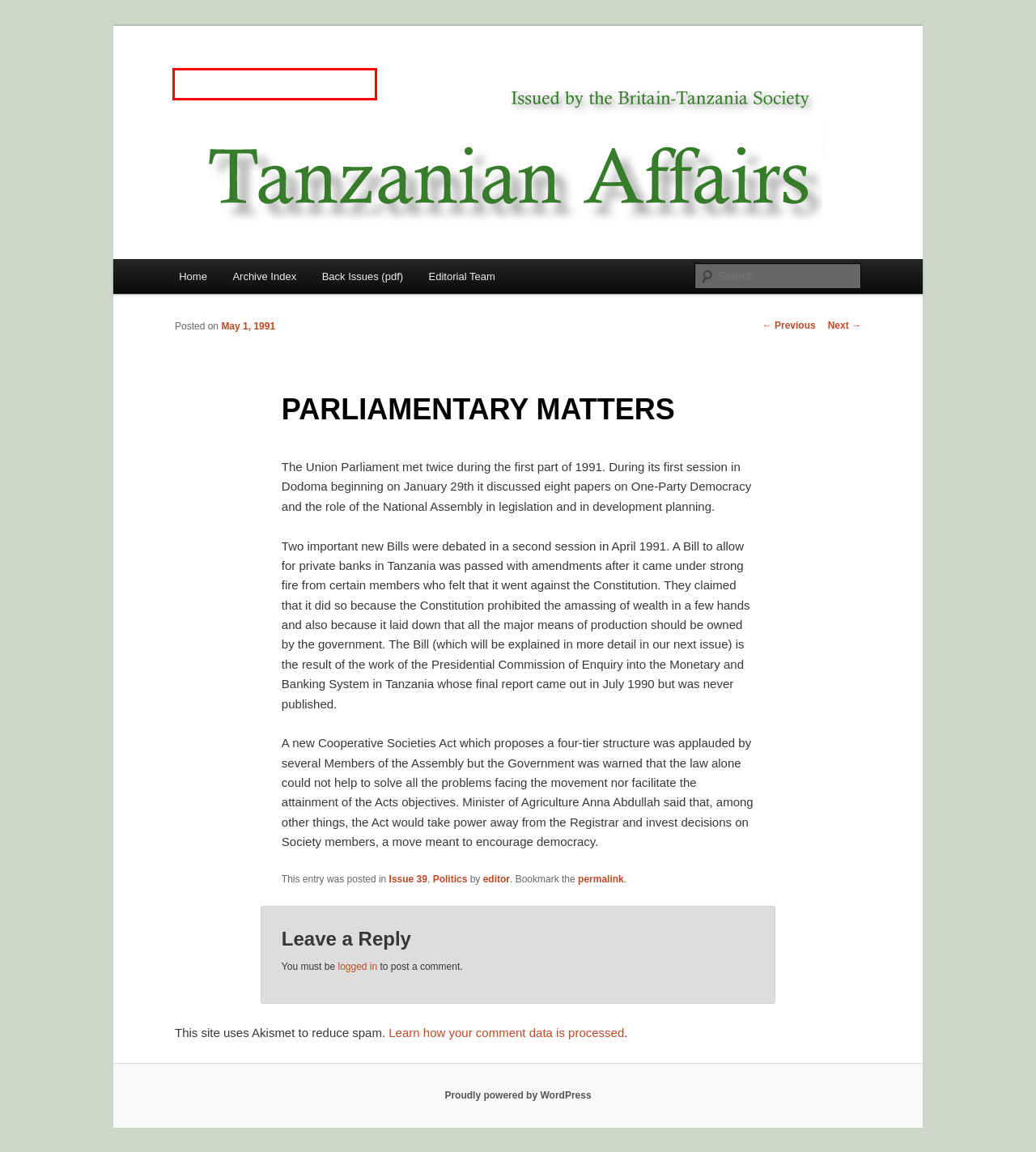Check out the screenshot of a webpage with a red rectangle bounding box. Select the best fitting webpage description that aligns with the new webpage after clicking the element inside the bounding box. Here are the candidates:
A. THE ZANZIBAR DECLARATION | Tanzanian Affairs
B. editor | Tanzanian Affairs
C. Back Issues (pdf) | Tanzanian Affairs
D. Tanzanian Affairs | News and Affairs from Tanzania
E. Issue 39 | Tanzanian Affairs
F. Blog Tool, Publishing Platform, and CMS – WordPress.org English (UK)
G. Editorial Team | Tanzanian Affairs
H. Archive Index | Tanzanian Affairs

D